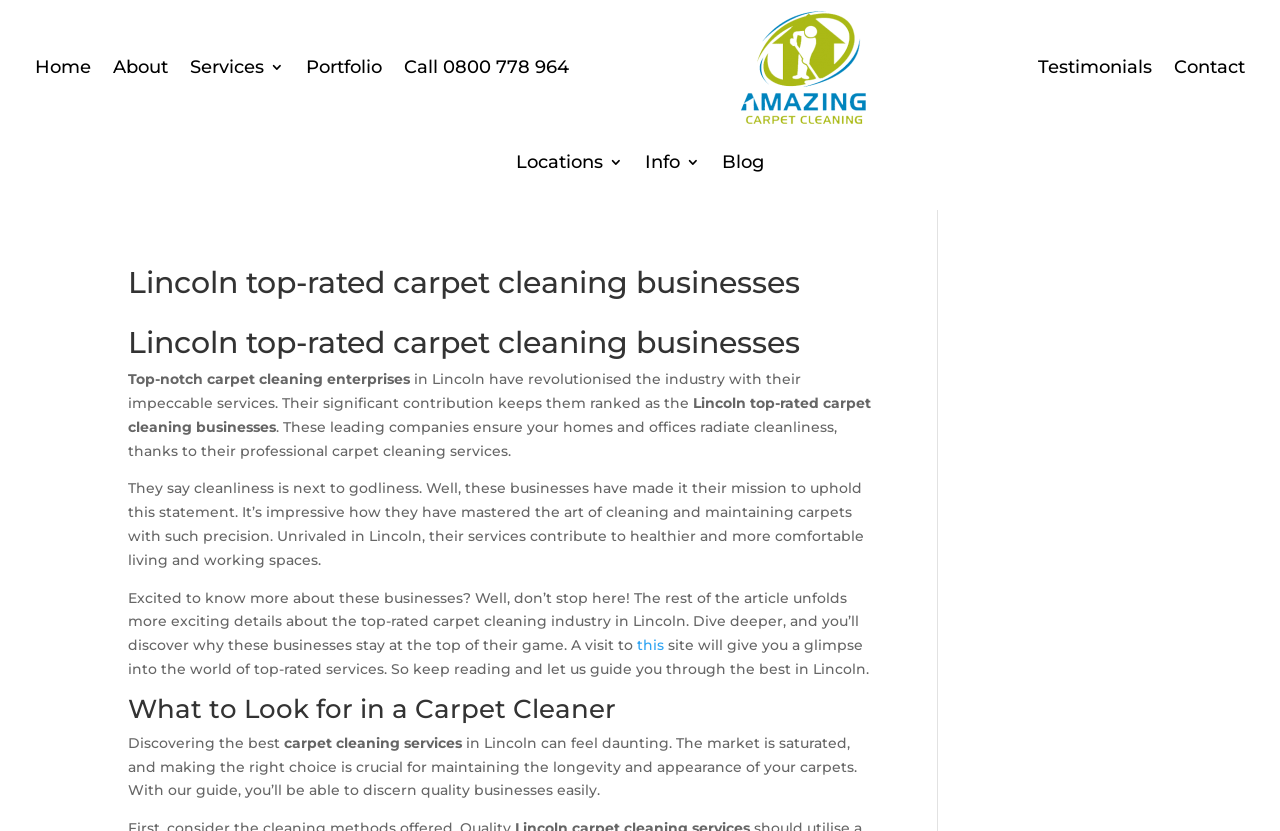Predict the bounding box coordinates of the area that should be clicked to accomplish the following instruction: "Check the testimonials". The bounding box coordinates should consist of four float numbers between 0 and 1, i.e., [left, top, right, bottom].

[0.811, 0.013, 0.9, 0.149]